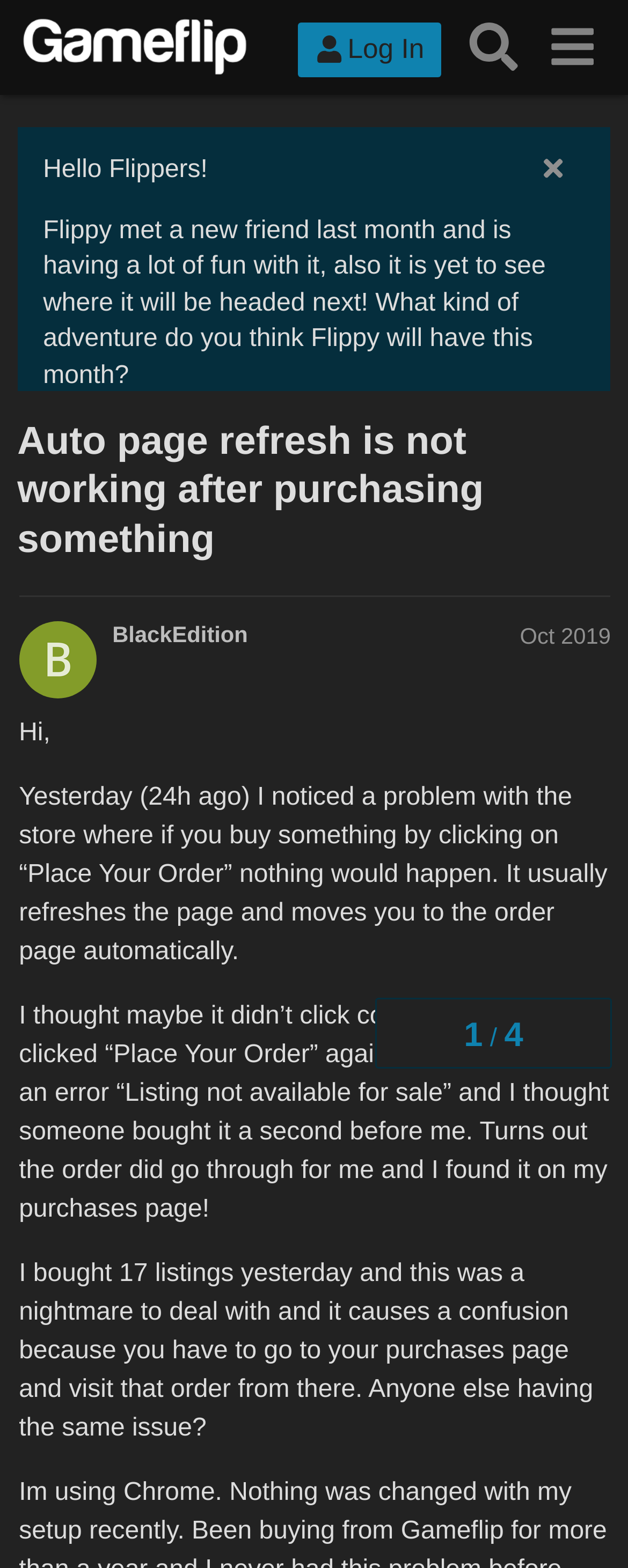Using the description: "Twitter", determine the UI element's bounding box coordinates. Ensure the coordinates are in the format of four float numbers between 0 and 1, i.e., [left, top, right, bottom].

[0.13, 0.356, 0.251, 0.374]